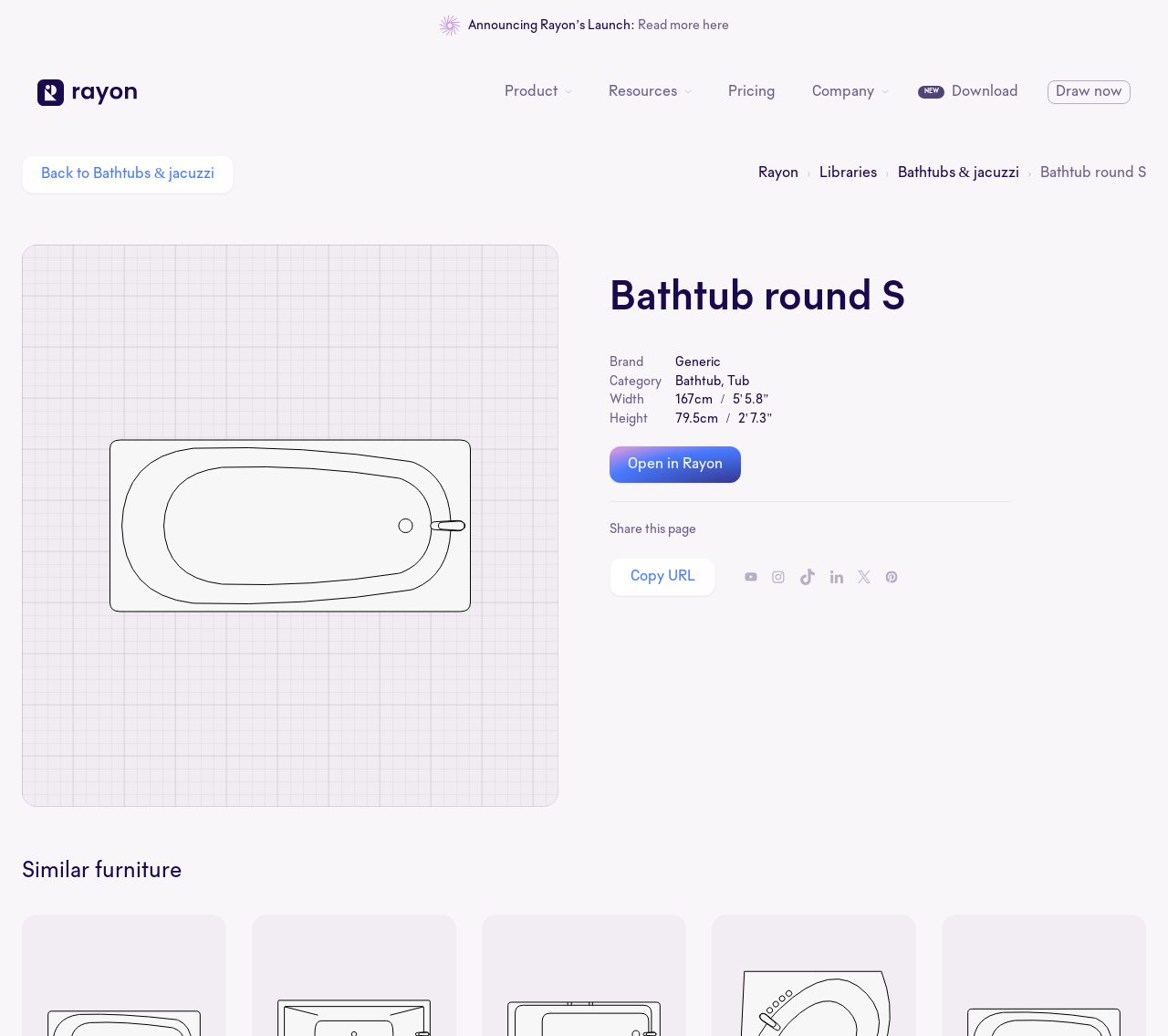Please identify the bounding box coordinates of the clickable element to fulfill the following instruction: "Open the Bathtub round S in Rayon". The coordinates should be four float numbers between 0 and 1, i.e., [left, top, right, bottom].

[0.522, 0.431, 0.634, 0.466]